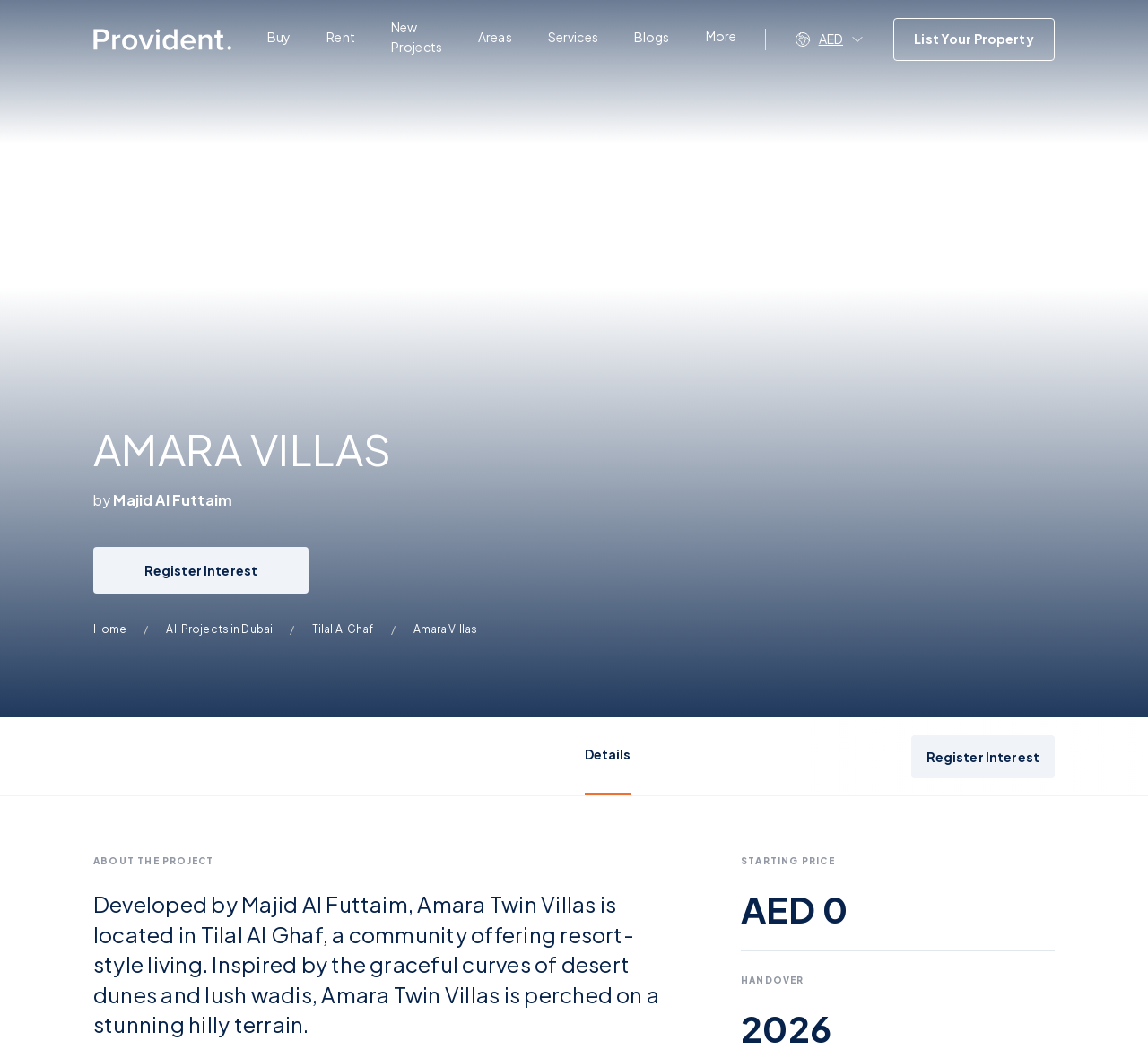Create a detailed summary of all the visual and textual information on the webpage.

The webpage is about Amara Villas in Tilal Al Ghaf, a residential project developed by Majid Al Futtaim. At the top, there is a navigation menu with links to "Buy", "Rent", "New Projects", "Areas", "Services", and "Blogs". Next to the navigation menu, there is a "More" button. 

Below the navigation menu, there is a prominent heading "AMARA VILLAS by Majid Al Futtaim" with a link to "by Majid Al Futtaim". Underneath the heading, there is a "Register Interest" button. 

On the left side of the page, there are links to "Home", "All Projects in Dubai", "Tilal Al Ghaf", and "Amara Villas". 

In the main content area, there is a section about the project, which includes a brief description of Amara Twin Villas, its location, and its features. The description is accompanied by a few images. 

Below the project description, there are three buttons: "Details", "Gallery", and "Location", although the last two are currently hidden. 

Further down, there is a section with key information about the project, including the starting price, which is AED 0, and the handover date, which is 2026.